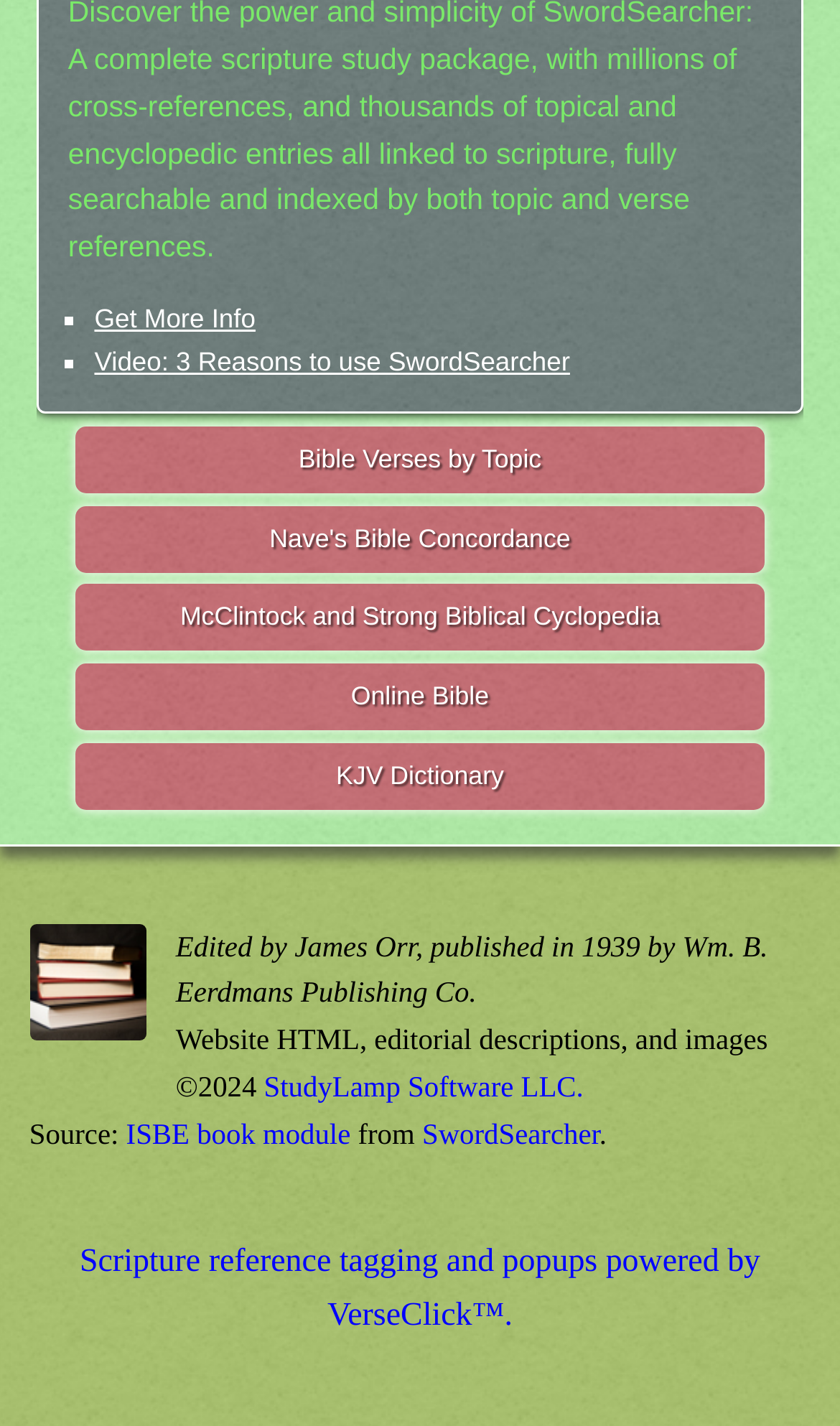Given the element description Bible Verses by Topic, identify the bounding box coordinates for the UI element on the webpage screenshot. The format should be (top-left x, top-left y, bottom-right x, bottom-right y), with values between 0 and 1.

[0.089, 0.299, 0.911, 0.345]